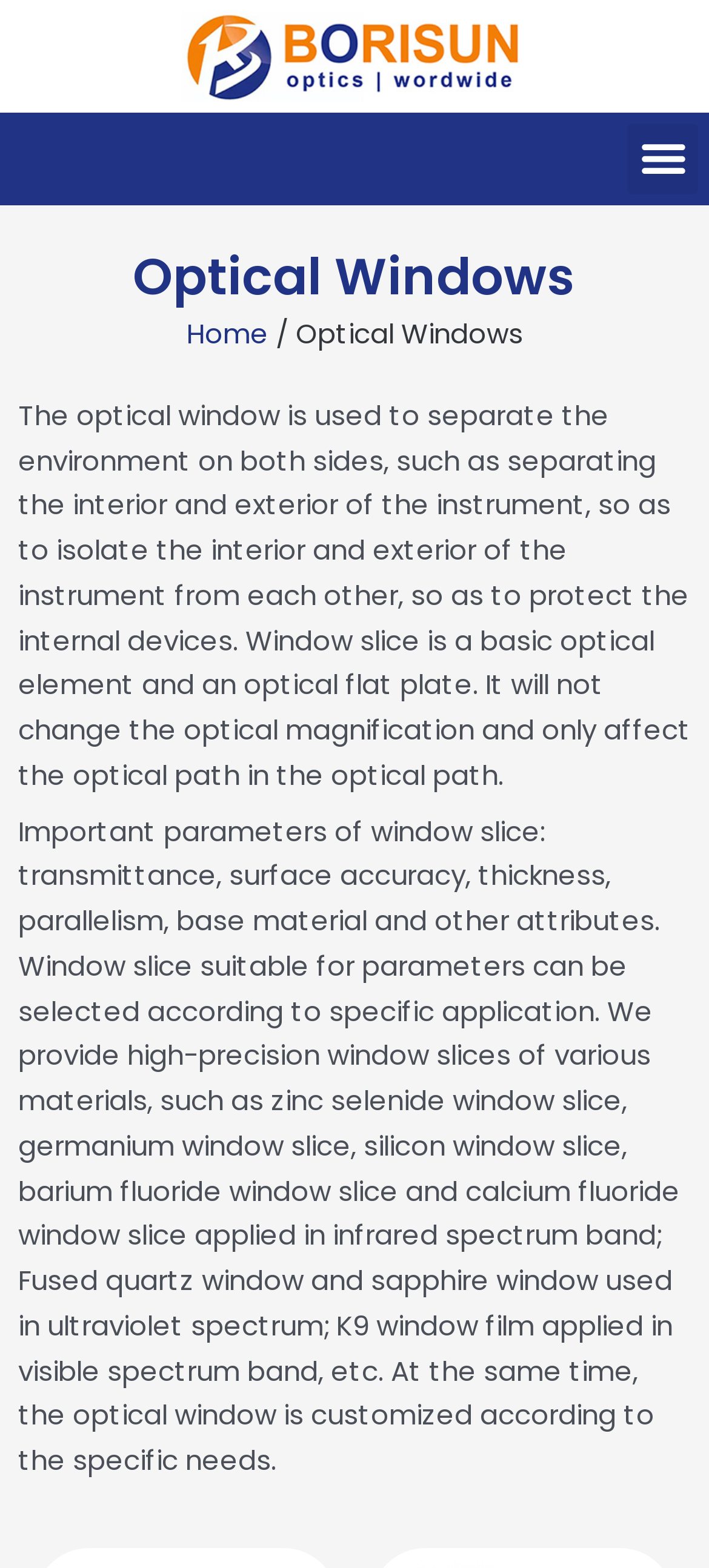What is the main category of products?
Please provide a single word or phrase as your answer based on the image.

Optical Windows